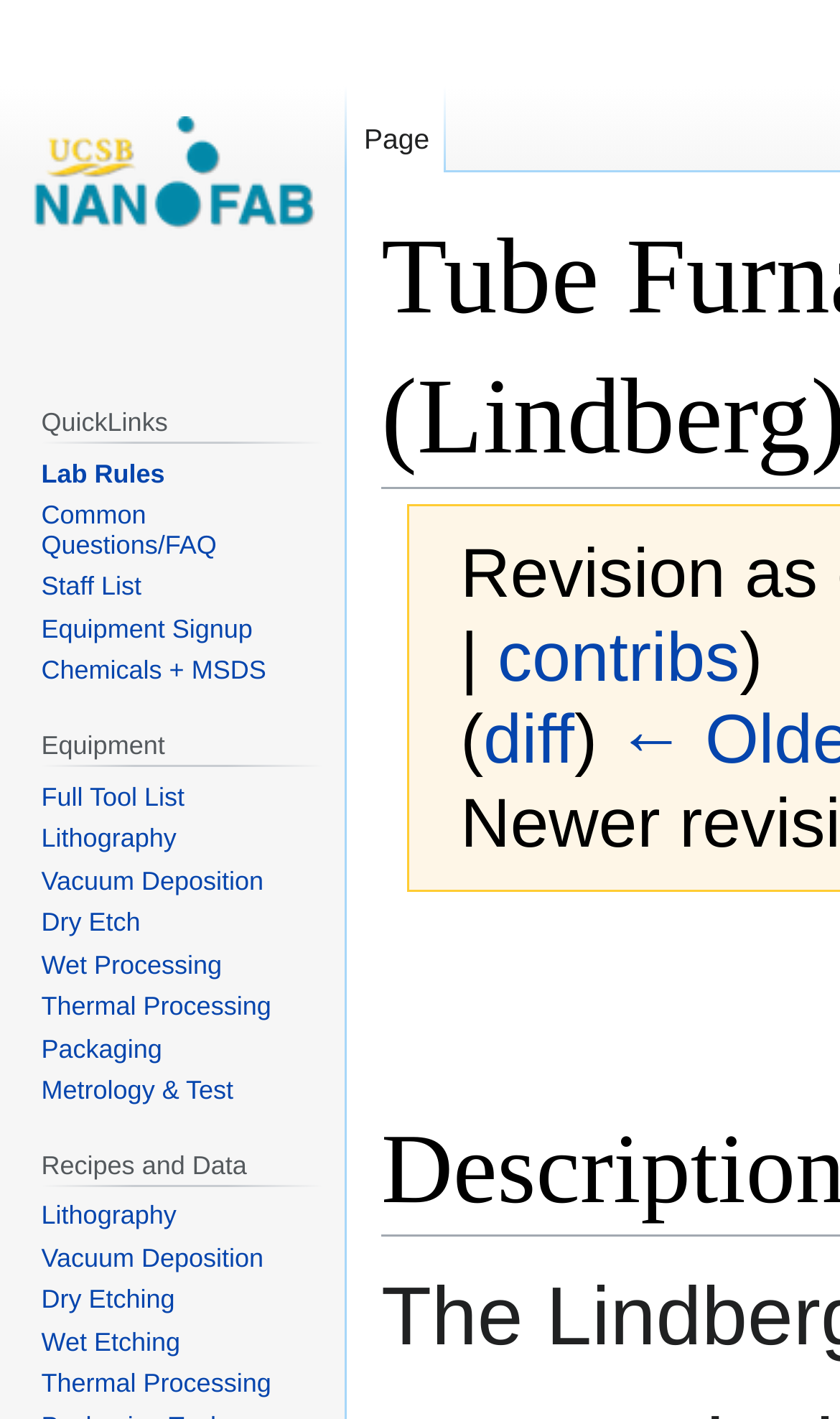Find the bounding box coordinates of the clickable area required to complete the following action: "view lab rules".

[0.049, 0.323, 0.196, 0.344]